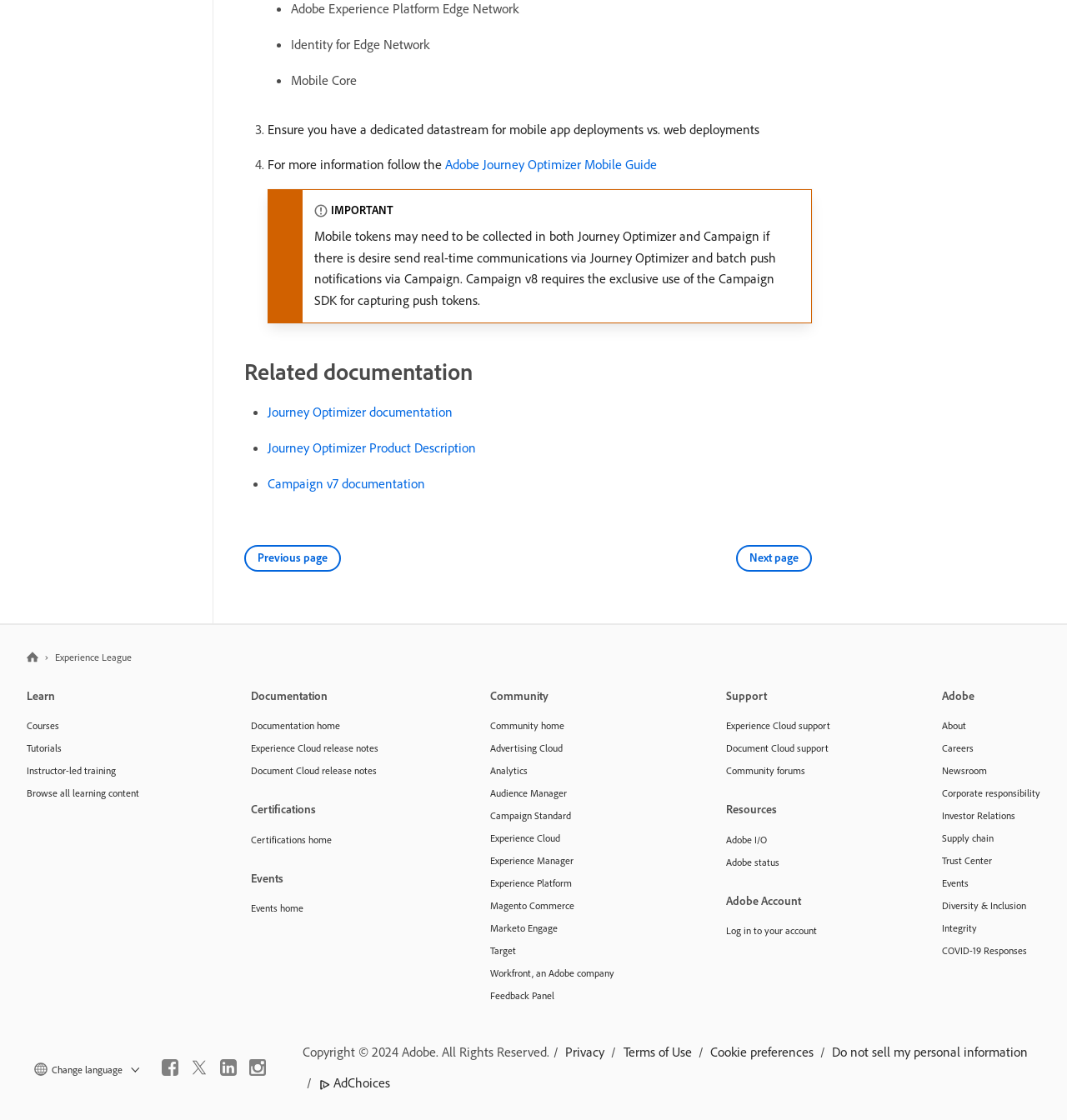Provide a single word or phrase answer to the question: 
What is the title of the first section?

Identity for Edge Network